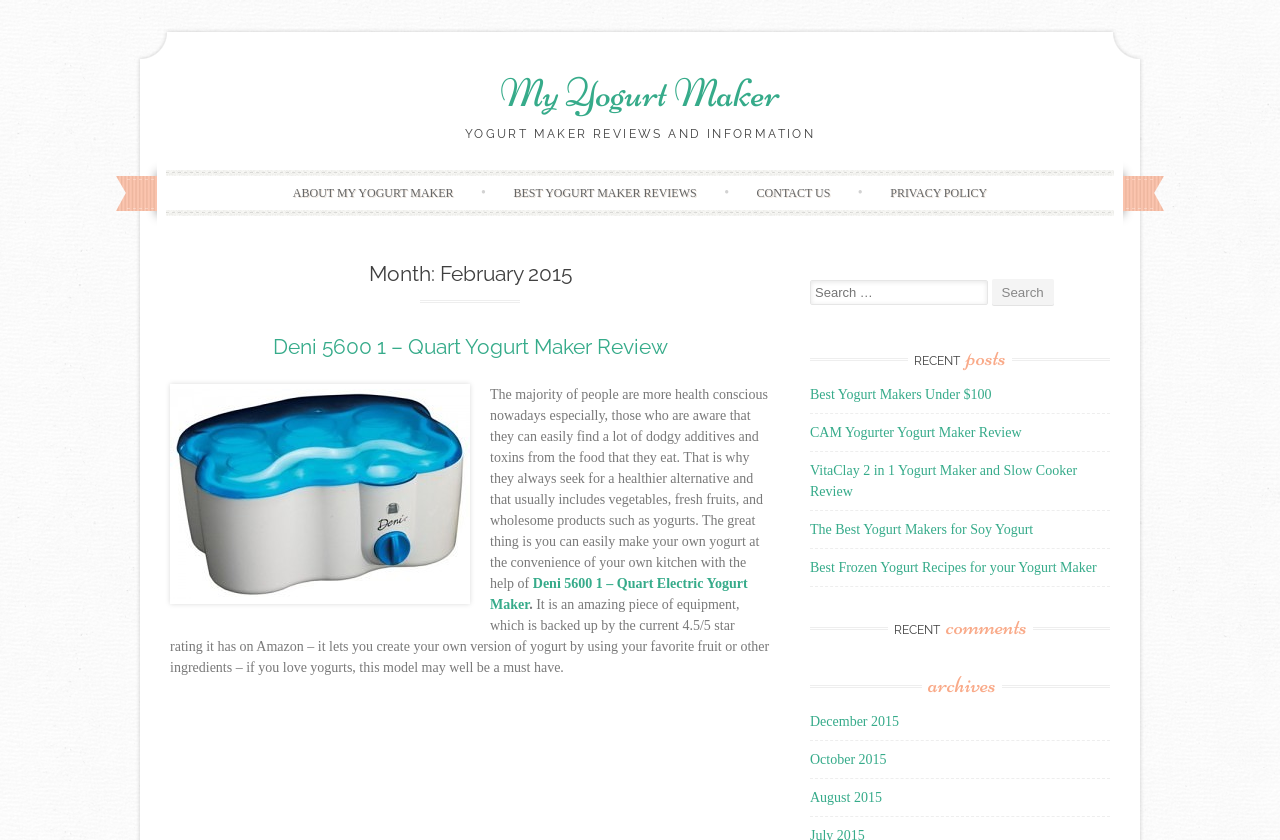Using the description "CAM Yogurter Yogurt Maker Review", locate and provide the bounding box of the UI element.

[0.633, 0.506, 0.798, 0.523]